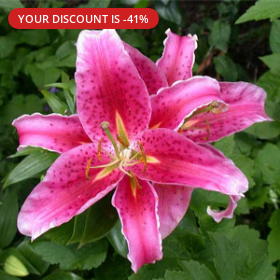Give a thorough description of the image, including any visible elements and their relationships.

This captivating image showcases a vibrant Stargazer Oriental Lily, notable for its striking pink petals adorned with dark speckles. The flower's lush, open blooms radiate beauty, set against a rich green backdrop that enhances its allure. A bold discount tag prominently displayed with the message "YOUR DISCOUNT IS -41%" emphasizes a special offer, inviting customers to take advantage of the reduced price. This visual not only highlights the floral elegance but also adds a sense of urgency for those interested in purchasing these stunning lilies. Perfect for gardeners and flower enthusiasts alike, the Stargazer promises both aesthetic appeal and affordability.